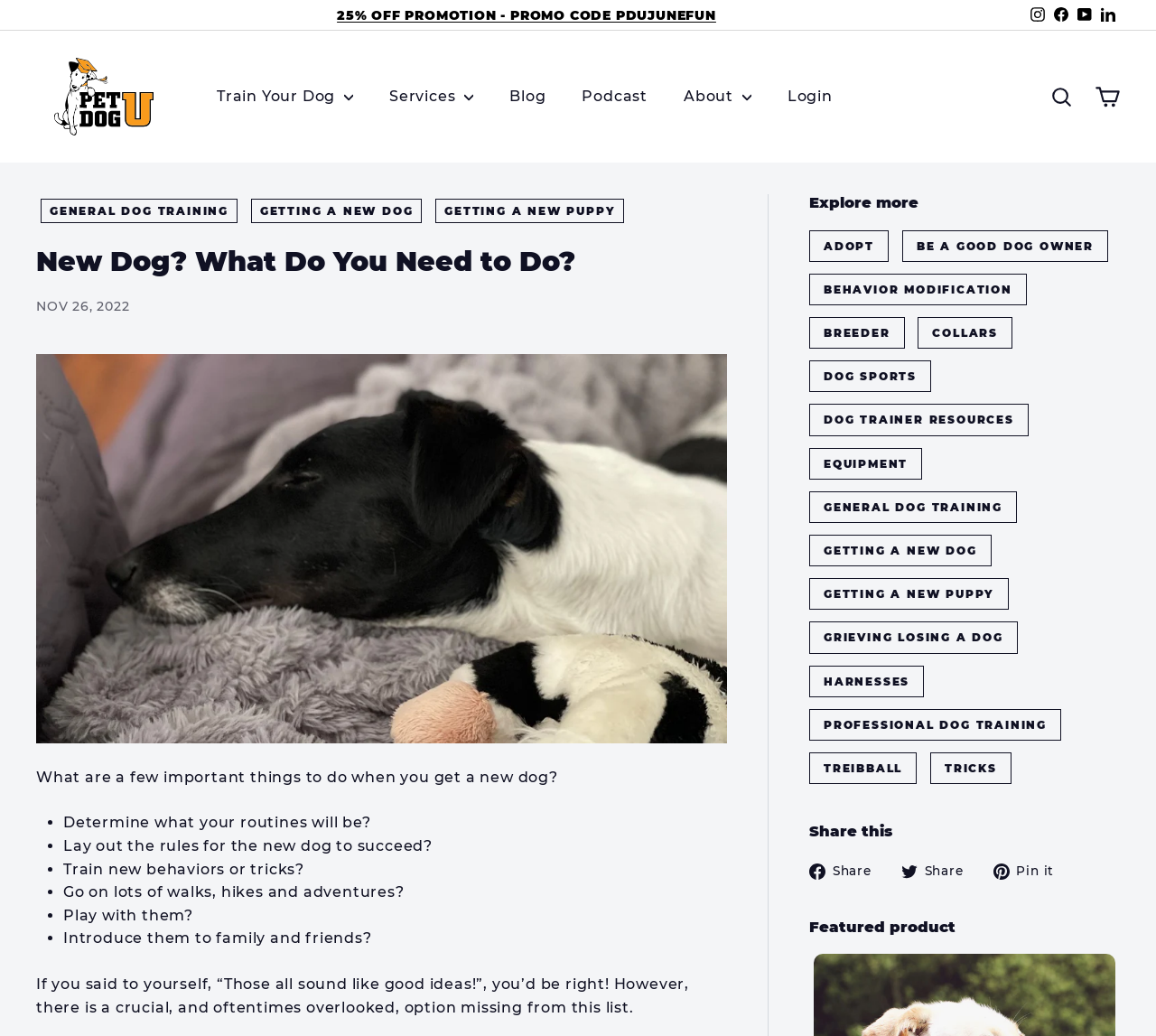What is the name of the website?
Give a single word or phrase as your answer by examining the image.

Pet Dog U